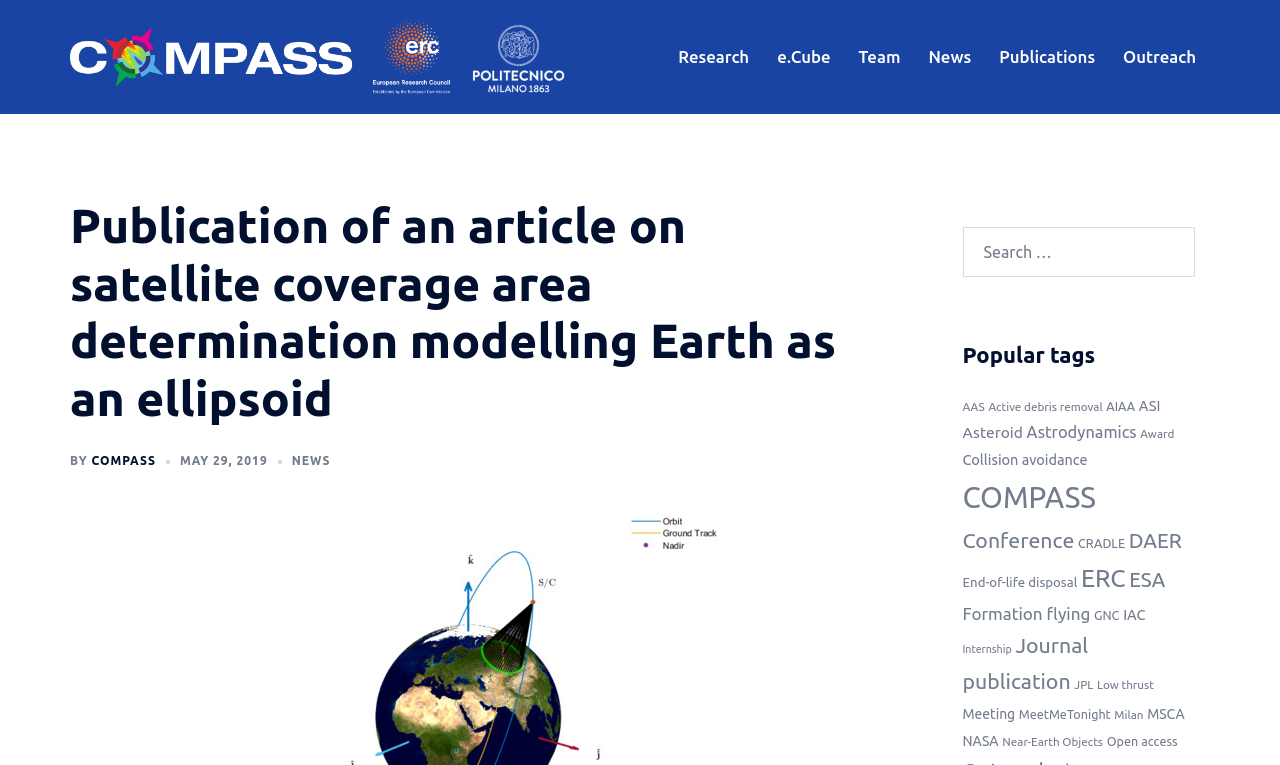Using the provided element description: "Collision avoidance", identify the bounding box coordinates. The coordinates should be four floats between 0 and 1 in the order [left, top, right, bottom].

[0.752, 0.59, 0.85, 0.612]